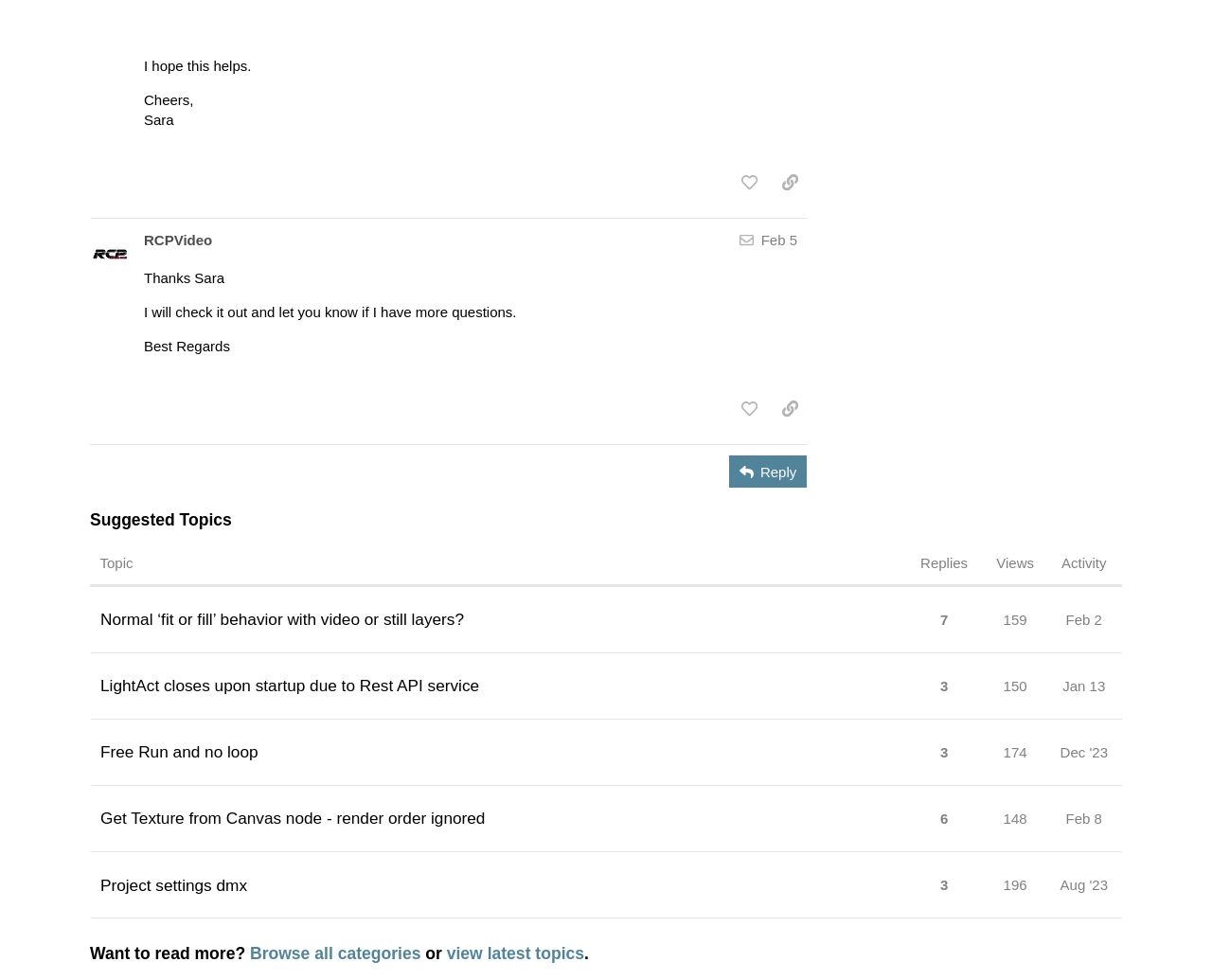What is the date of the post?
Deliver a detailed and extensive answer to the question.

I determined the answer by looking at the heading of the post, which says 'RCPVideo this post arrived via email Feb 5'.